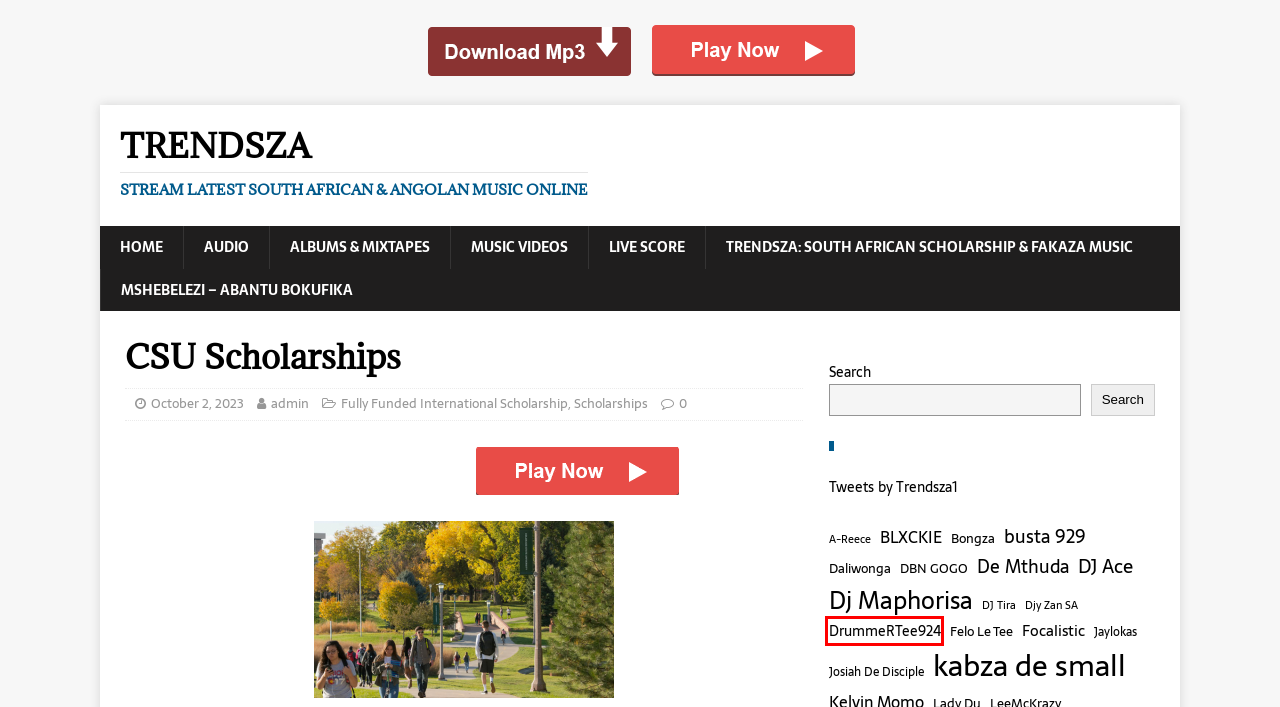Given a screenshot of a webpage with a red bounding box highlighting a UI element, choose the description that best corresponds to the new webpage after clicking the element within the red bounding box. Here are your options:
A. Tubidy Mp3 Download DrummeRTee924 | Fakaza
B. October 2023 | TRENDSZA
C. Tubidy Mp3 Download busta 929 | Fakaza
D. Free Fully Funded International Scholarship | Trendsza
E. Scholarships -
F. Download 2023 South African Music Videos » SA Music Video Download
G. Free International Scholarships | Fakaza
H. Tubidy Mp3 Download A-Reece | Fakaza

A